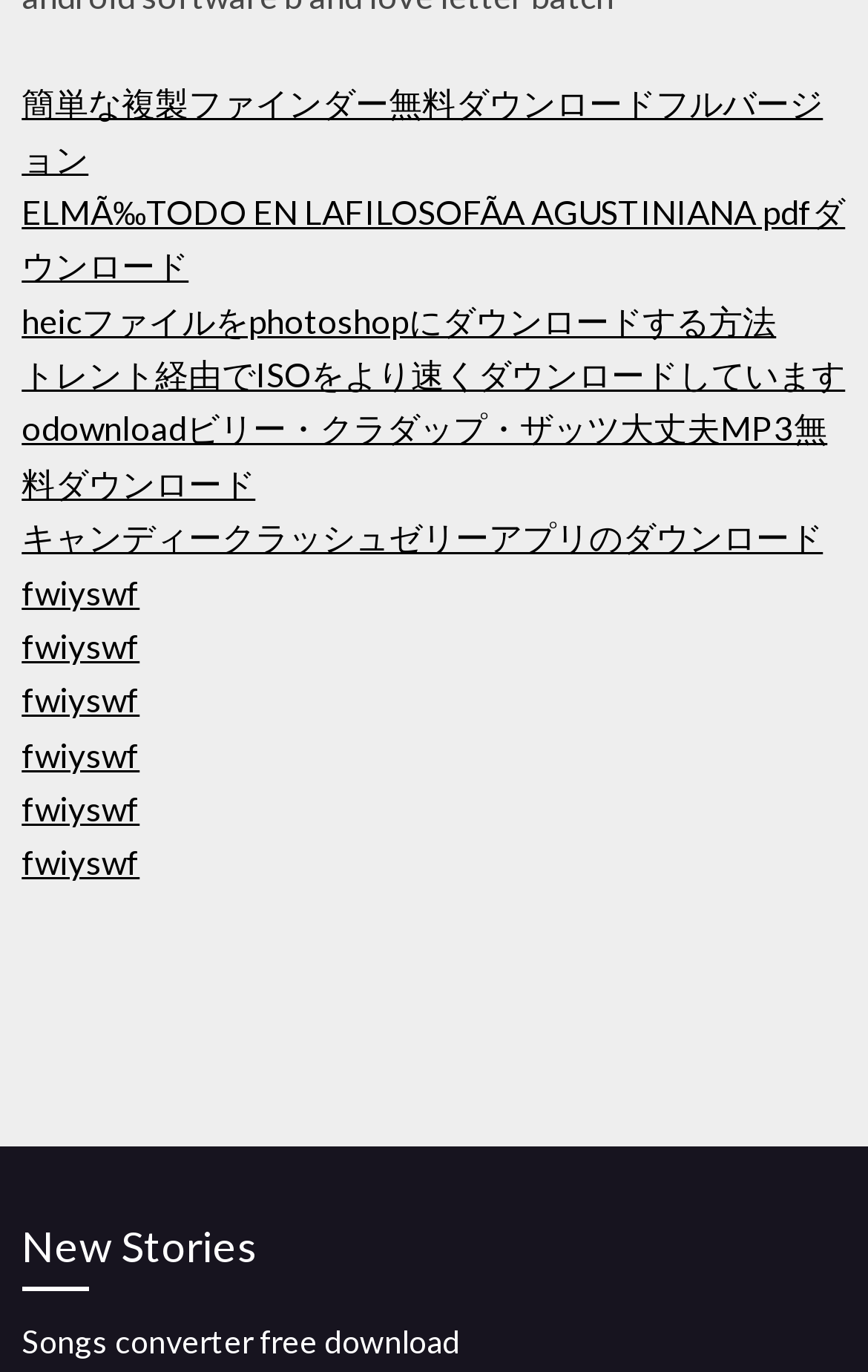Find the bounding box coordinates of the UI element according to this description: "Songs converter free download".

[0.025, 0.963, 0.53, 0.991]